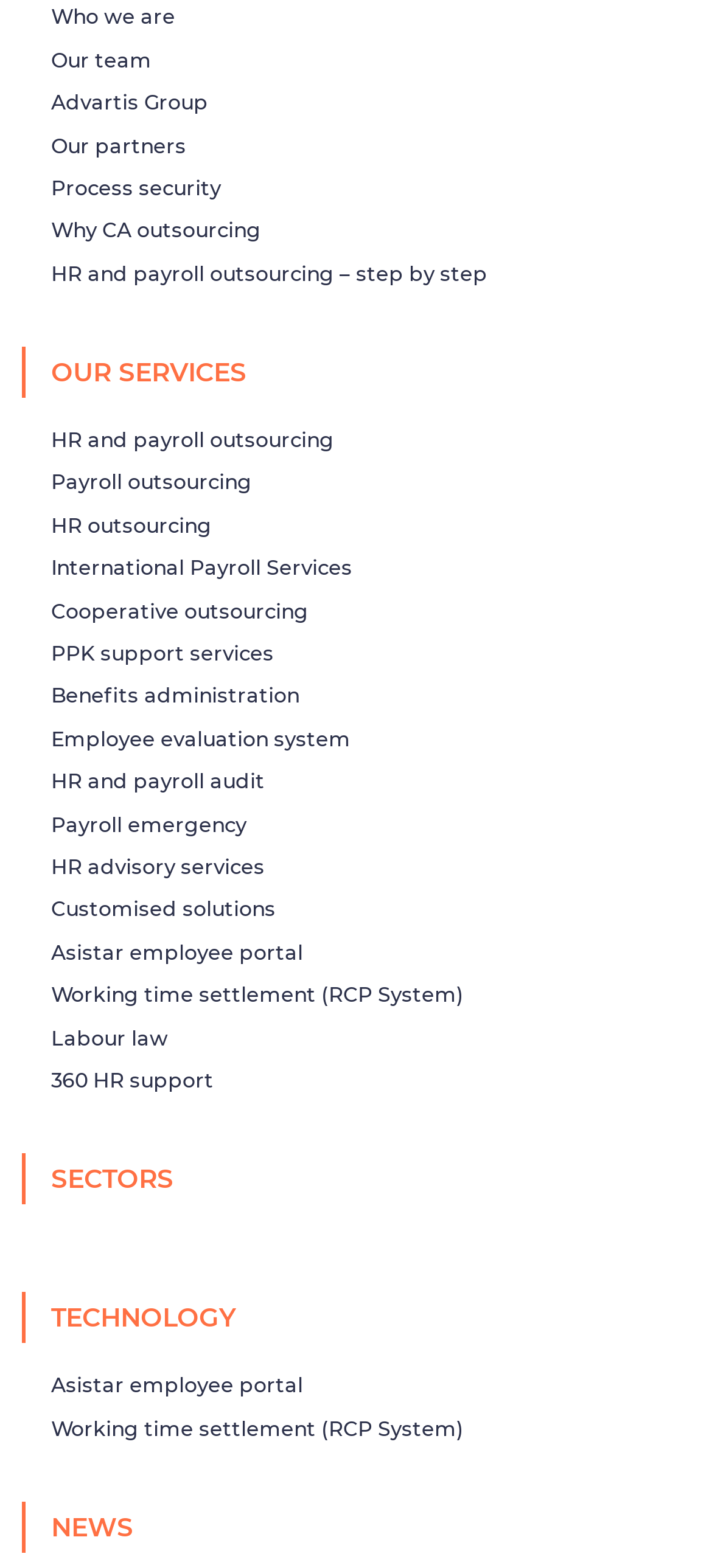What is the last link on the webpage?
Use the screenshot to answer the question with a single word or phrase.

NEWS